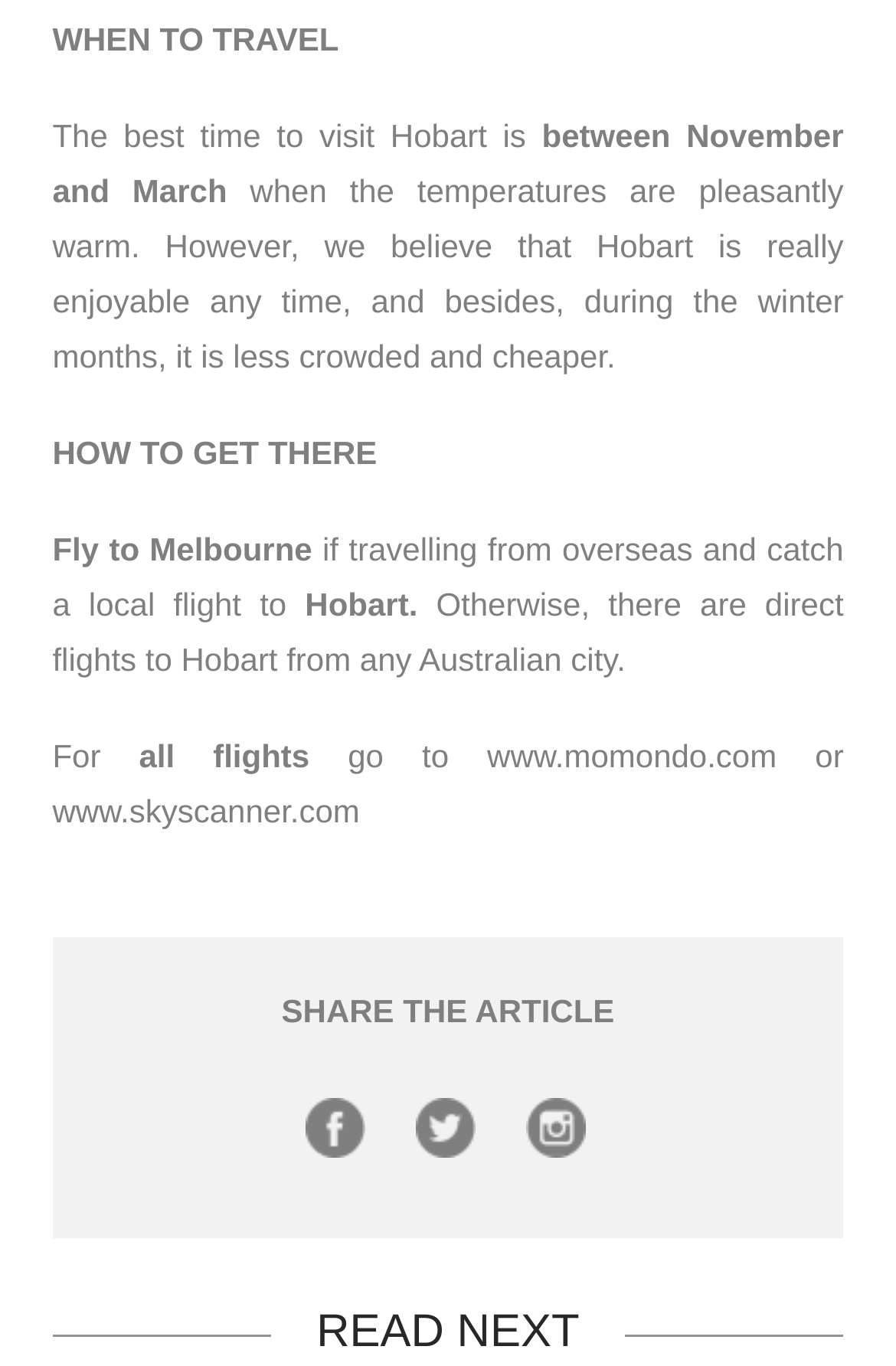Given the description "www.skyscanner.com", provide the bounding box coordinates of the corresponding UI element.

[0.058, 0.58, 0.402, 0.607]